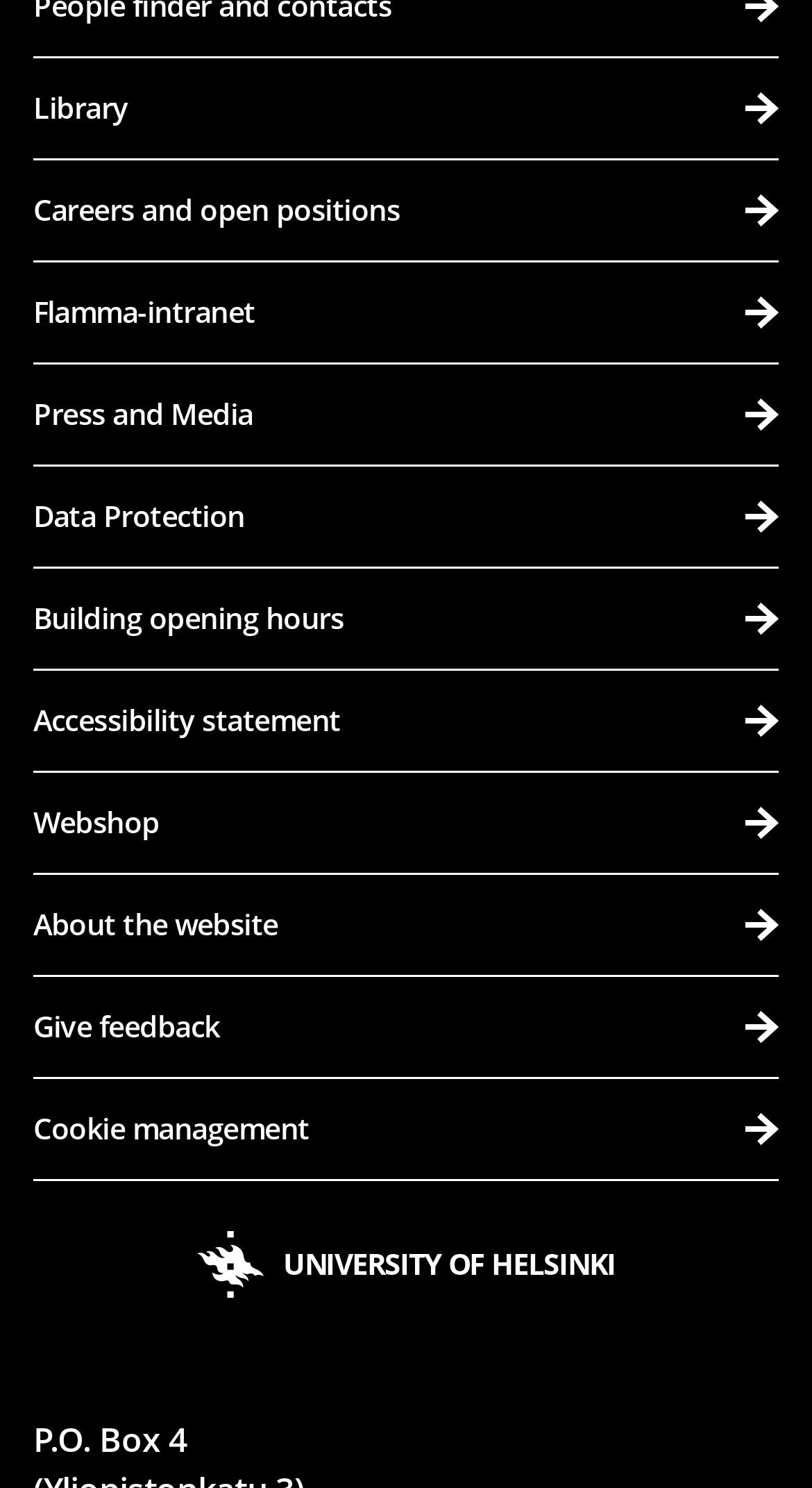What is the name of the university?
Relying on the image, give a concise answer in one word or a brief phrase.

University of Helsinki